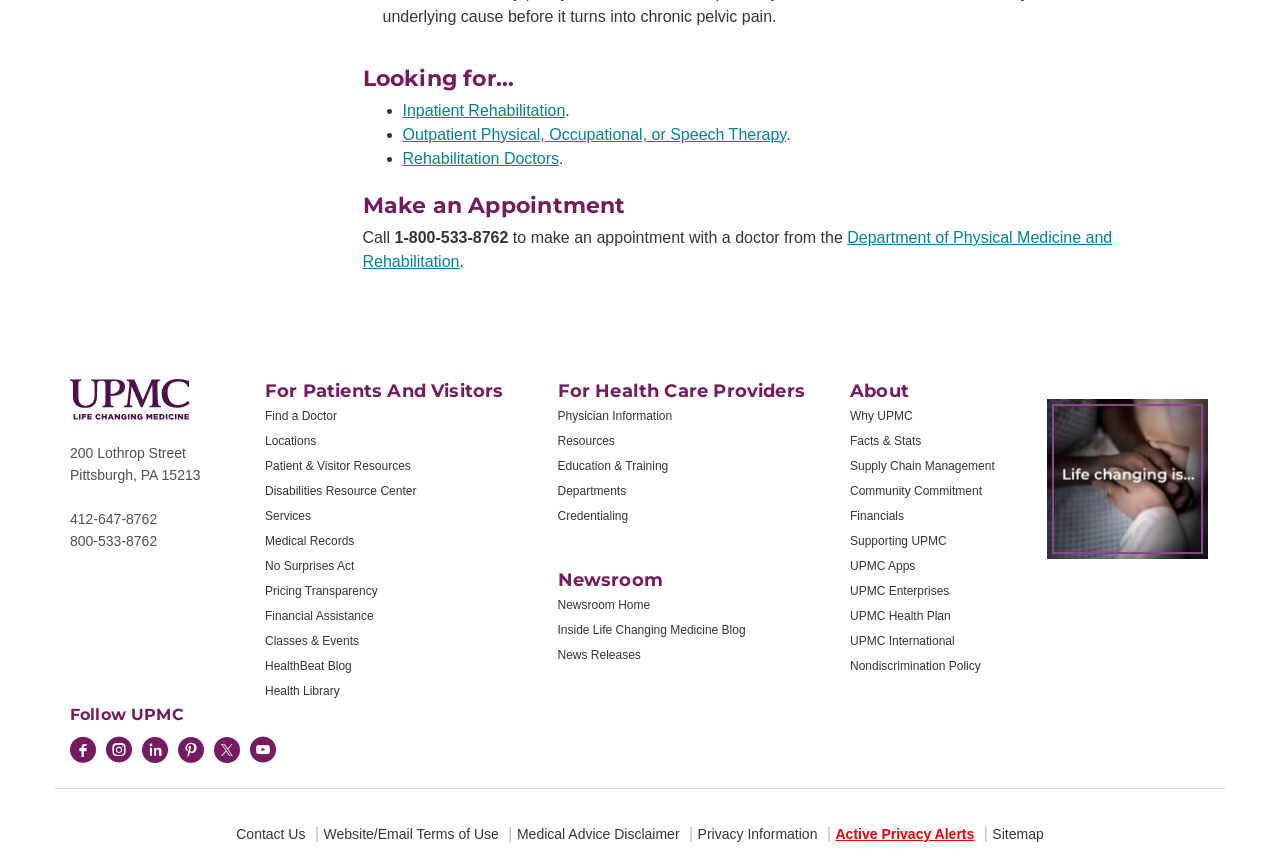Please specify the bounding box coordinates of the clickable section necessary to execute the following command: "Make an appointment".

[0.283, 0.222, 0.922, 0.257]